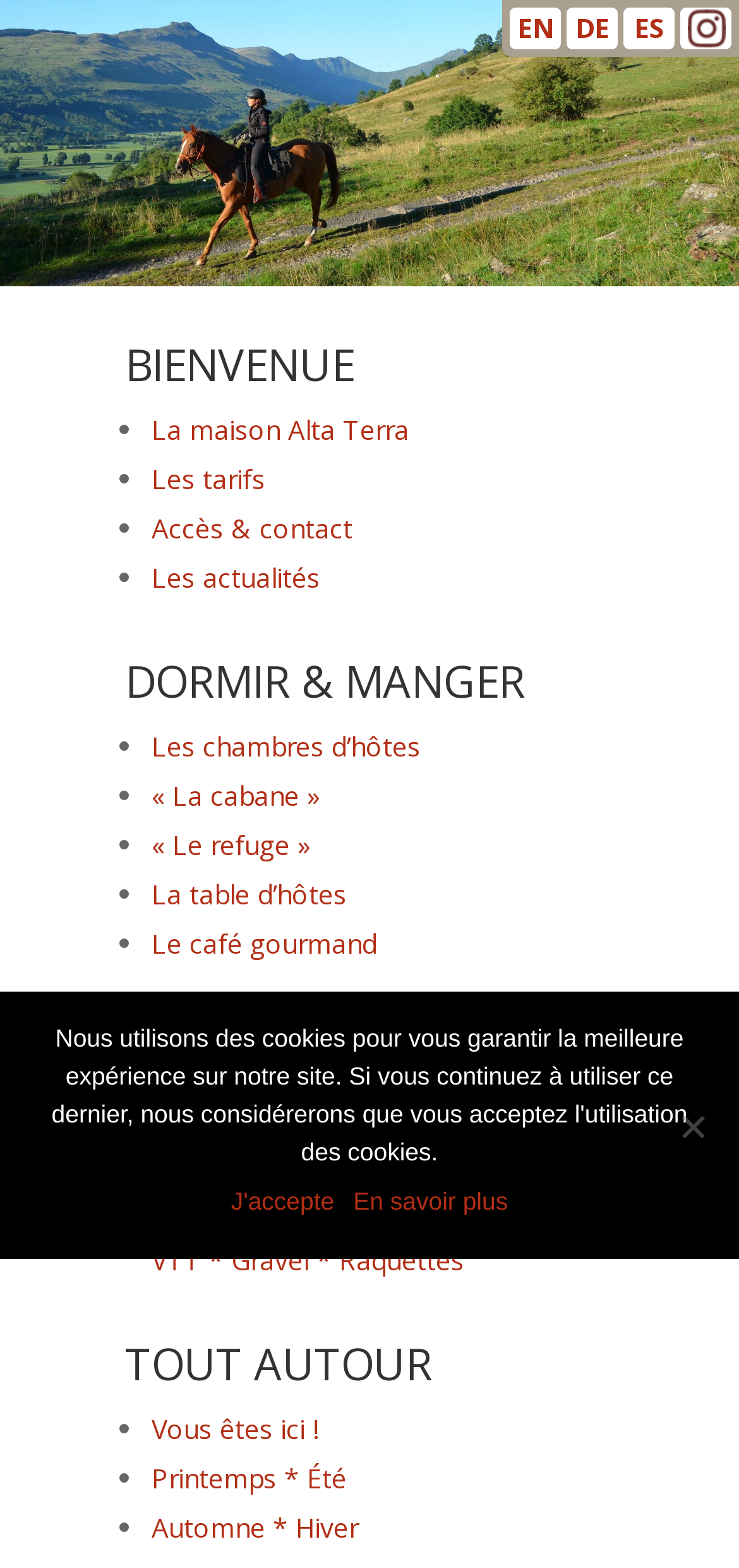Provide the bounding box coordinates for the area that should be clicked to complete the instruction: "Explore the activities of full nature".

[0.205, 0.729, 0.687, 0.752]